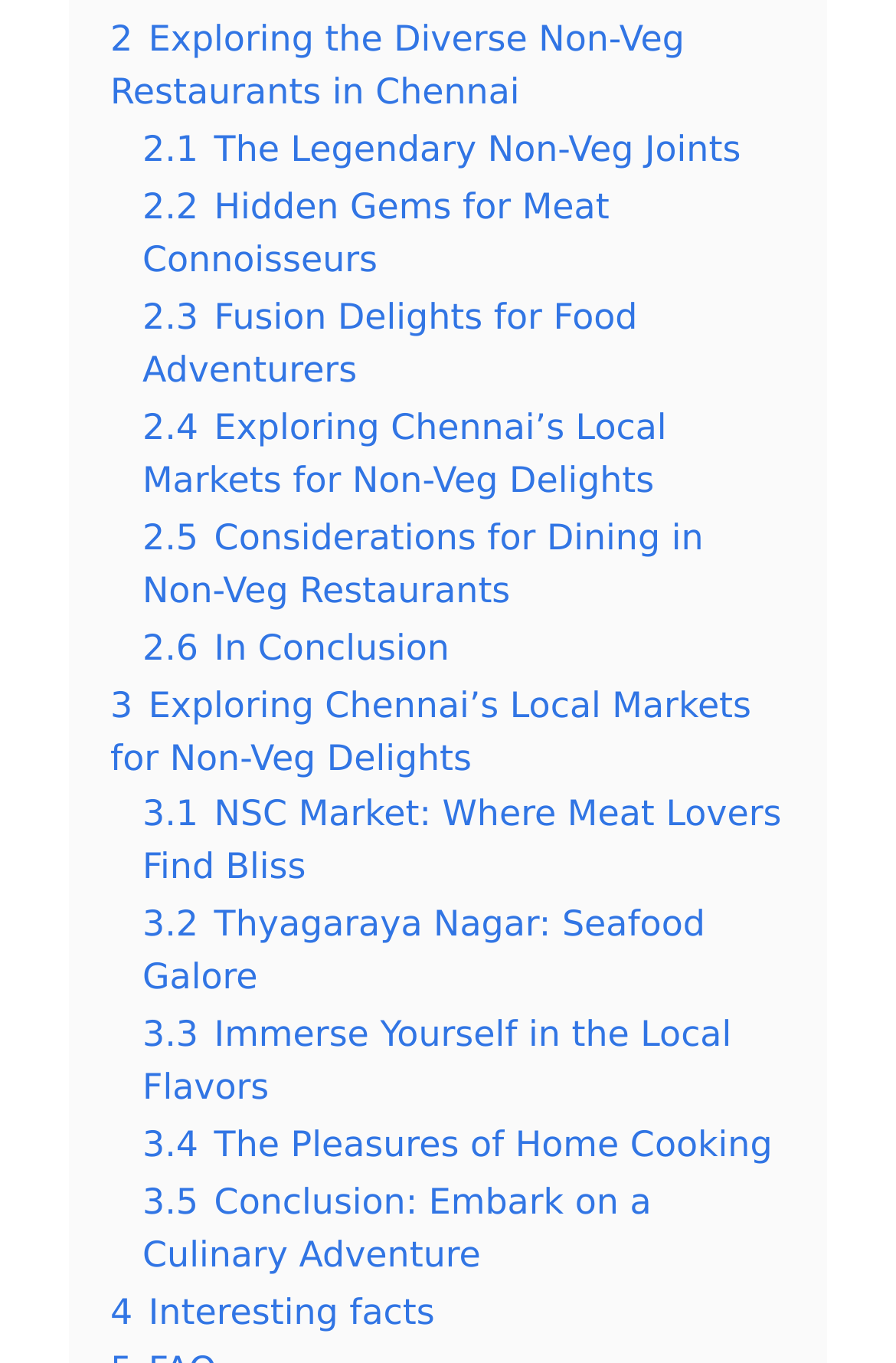Reply to the question with a single word or phrase:
What is the last link in the webpage?

4 Interesting facts